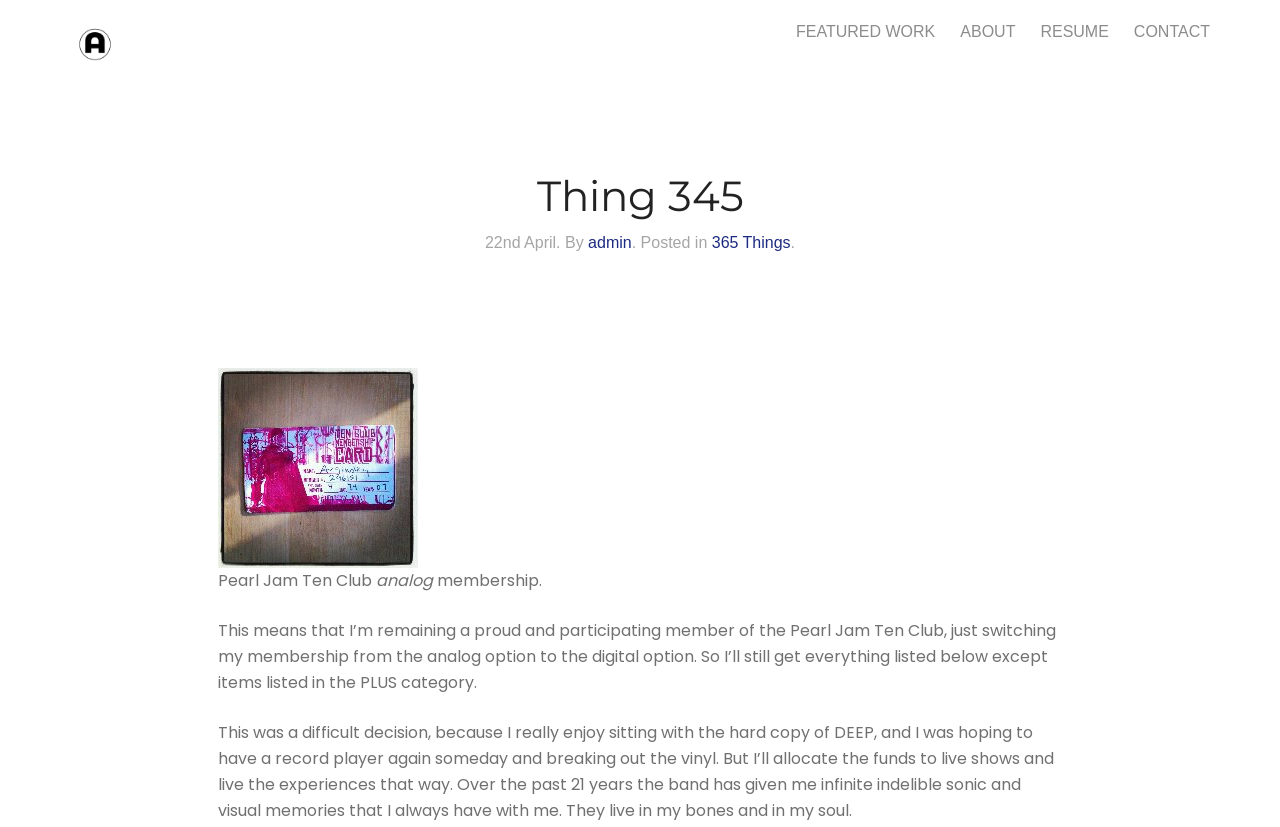Identify the bounding box coordinates of the region I need to click to complete this instruction: "Open the personal scheduler".

None